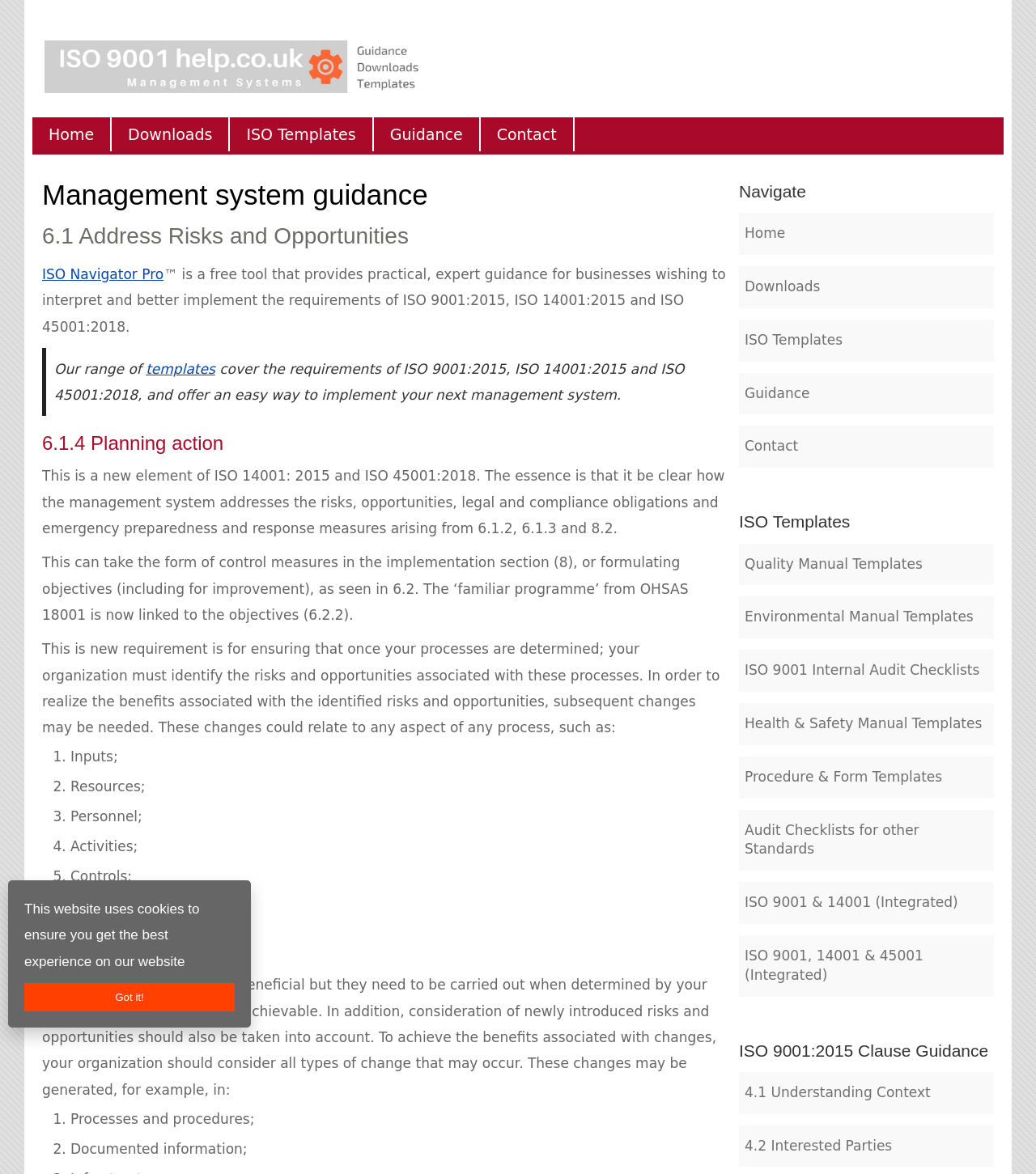Determine the bounding box coordinates of the clickable element to achieve the following action: 'Read the guidance on '6.1 Address Risks and Opportunities''. Provide the coordinates as four float values between 0 and 1, formatted as [left, top, right, bottom].

[0.041, 0.19, 0.701, 0.223]